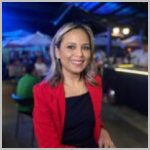Create a detailed narrative that captures the essence of the image.

The image features a smiling woman with shoulder-length blonde hair, dressed in a stylish red blazer over a black top. She is seated, exuding confidence and warmth, against a backdrop that appears to be a vibrant social setting, possibly a lounge or bar, with blurred figures and colorful lighting creating an inviting atmosphere. This image accompanies content related to Adriana M. Jones, a gift idea expert and blogger renowned for her advice on unique gifts, reflecting her approachable personality and expertise in thoughtful gifting. Adriana is dedicated to helping others find special presents for all occasions, showcasing her passion for personal and meaningful connections.